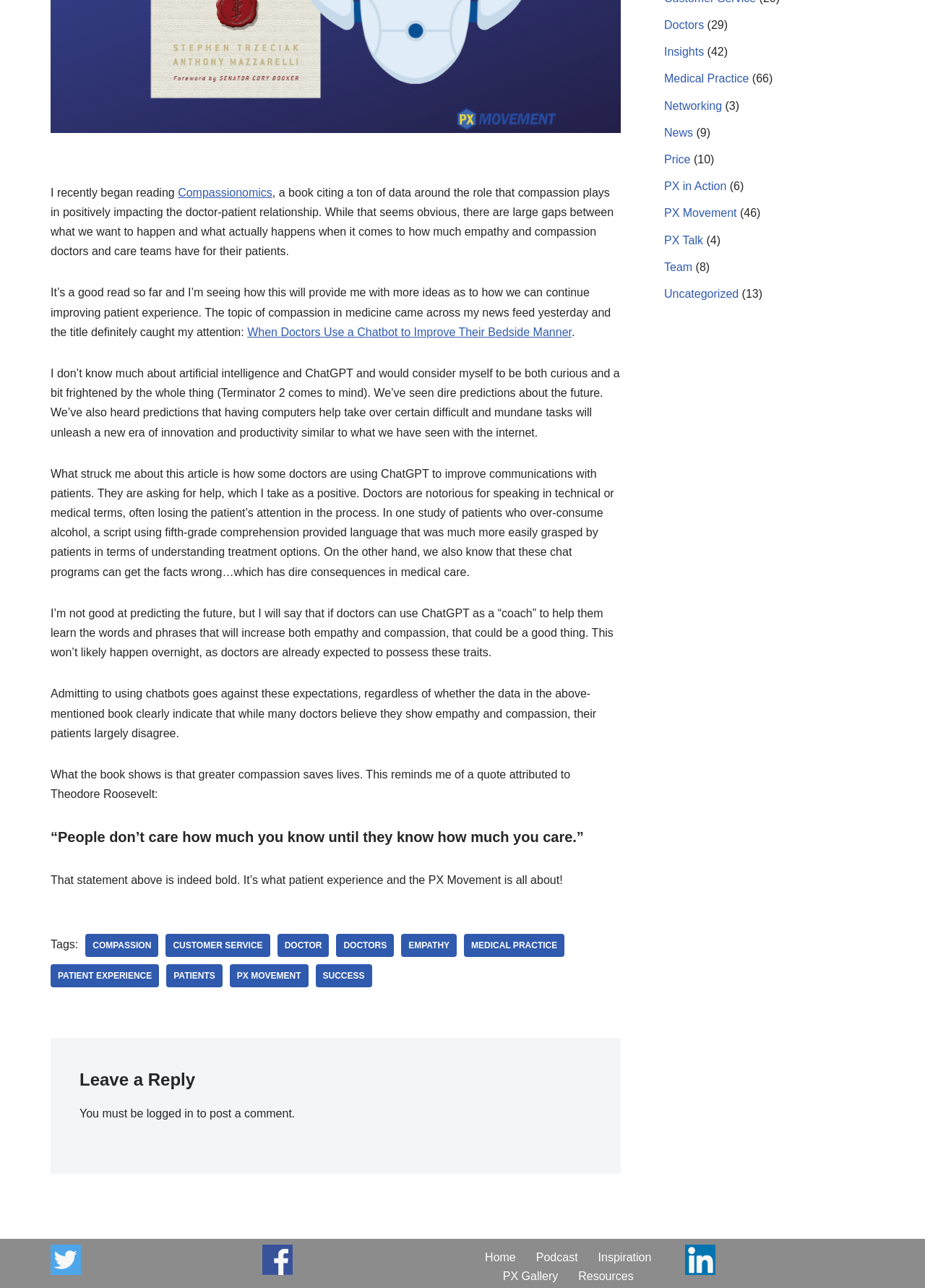Extract the bounding box coordinates of the UI element described: "Zoogeography". Provide the coordinates in the format [left, top, right, bottom] with values ranging from 0 to 1.

None